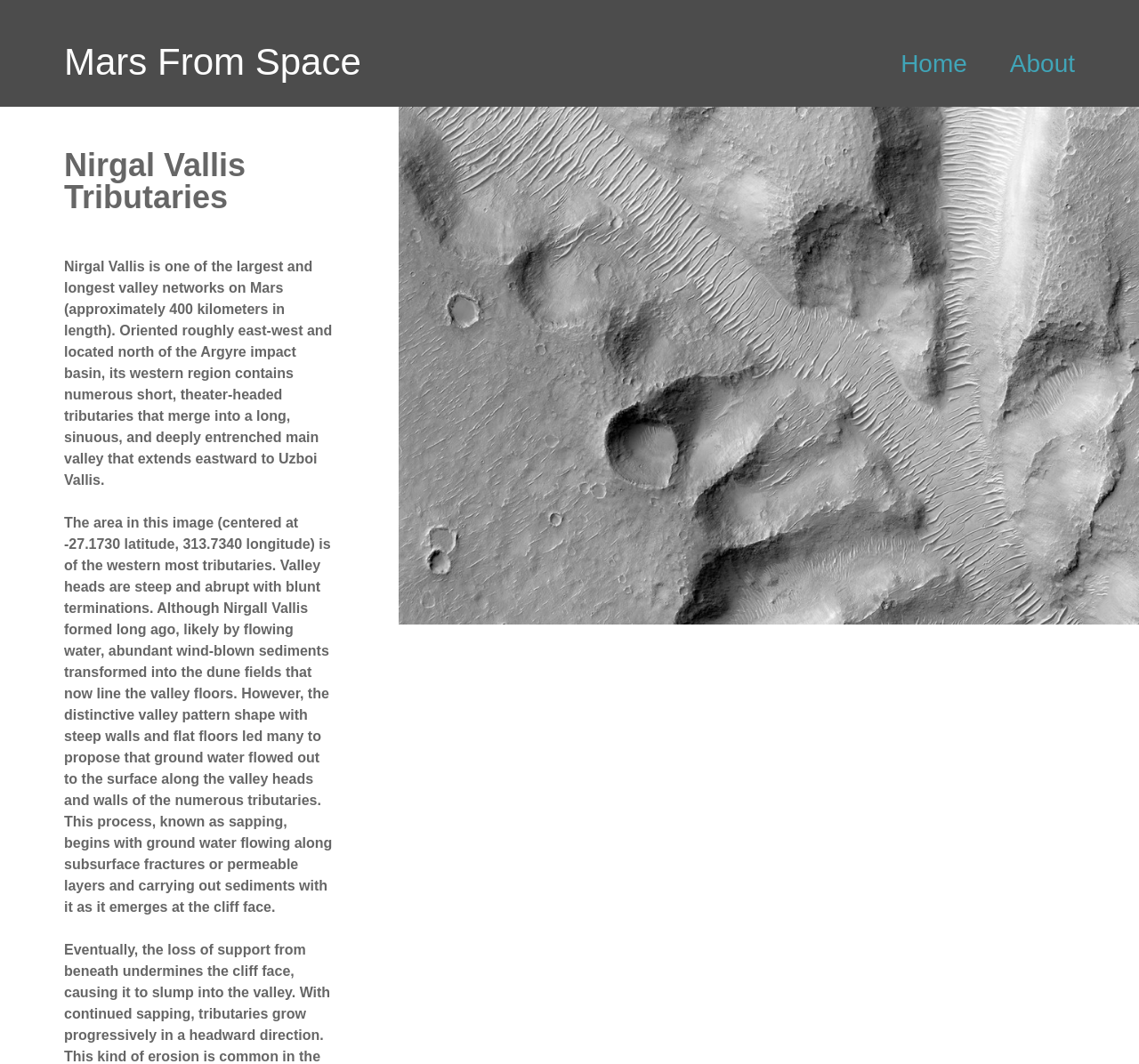Refer to the image and provide an in-depth answer to the question:
What is the process that formed Nirgal Vallis?

According to the second StaticText element, Nirgal Vallis 'formed long ago, likely by flowing water.'